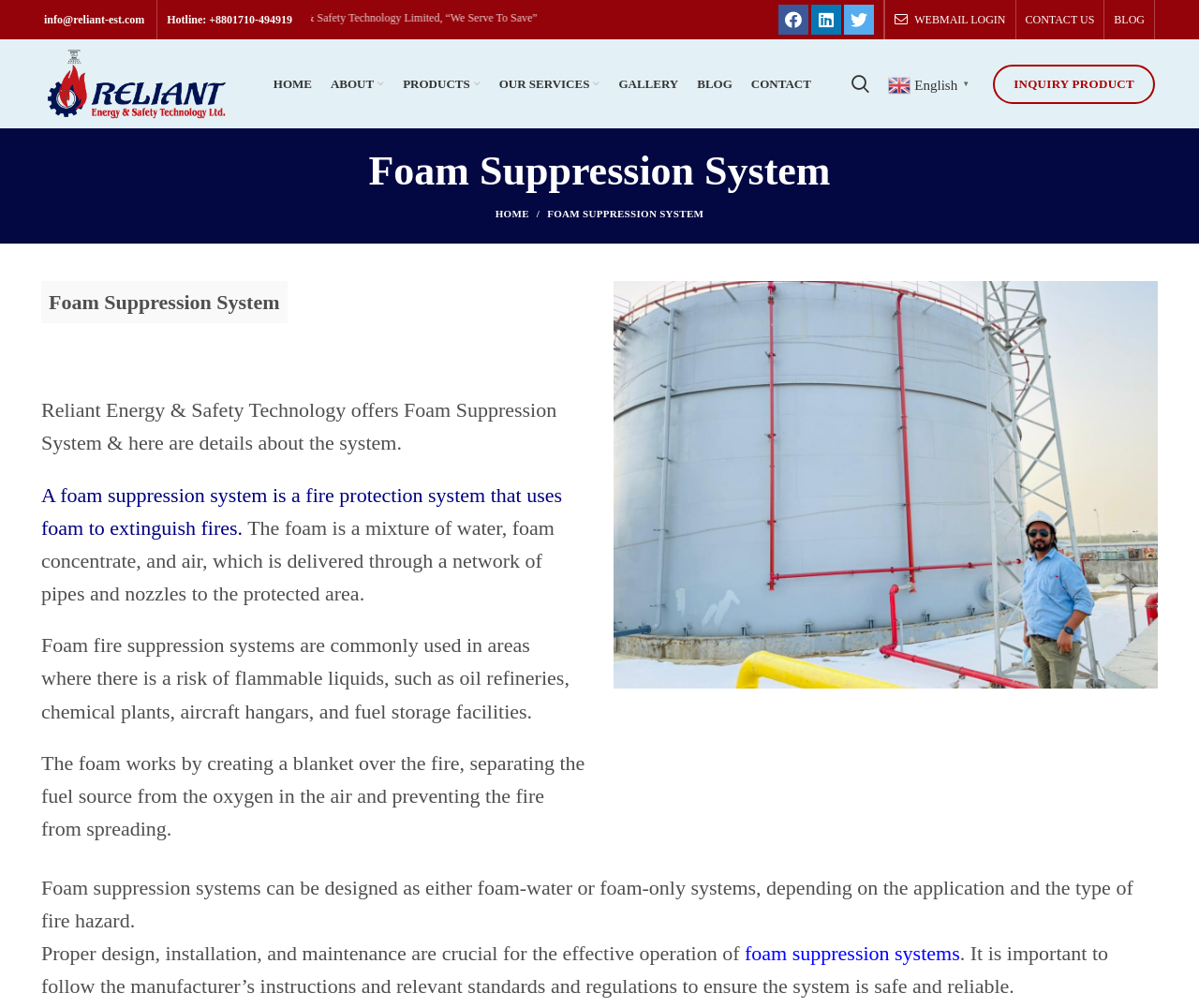Give a concise answer of one word or phrase to the question: 
What type of facilities often use foam fire suppression systems?

oil refineries, chemical plants, aircraft hangars, and fuel storage facilities